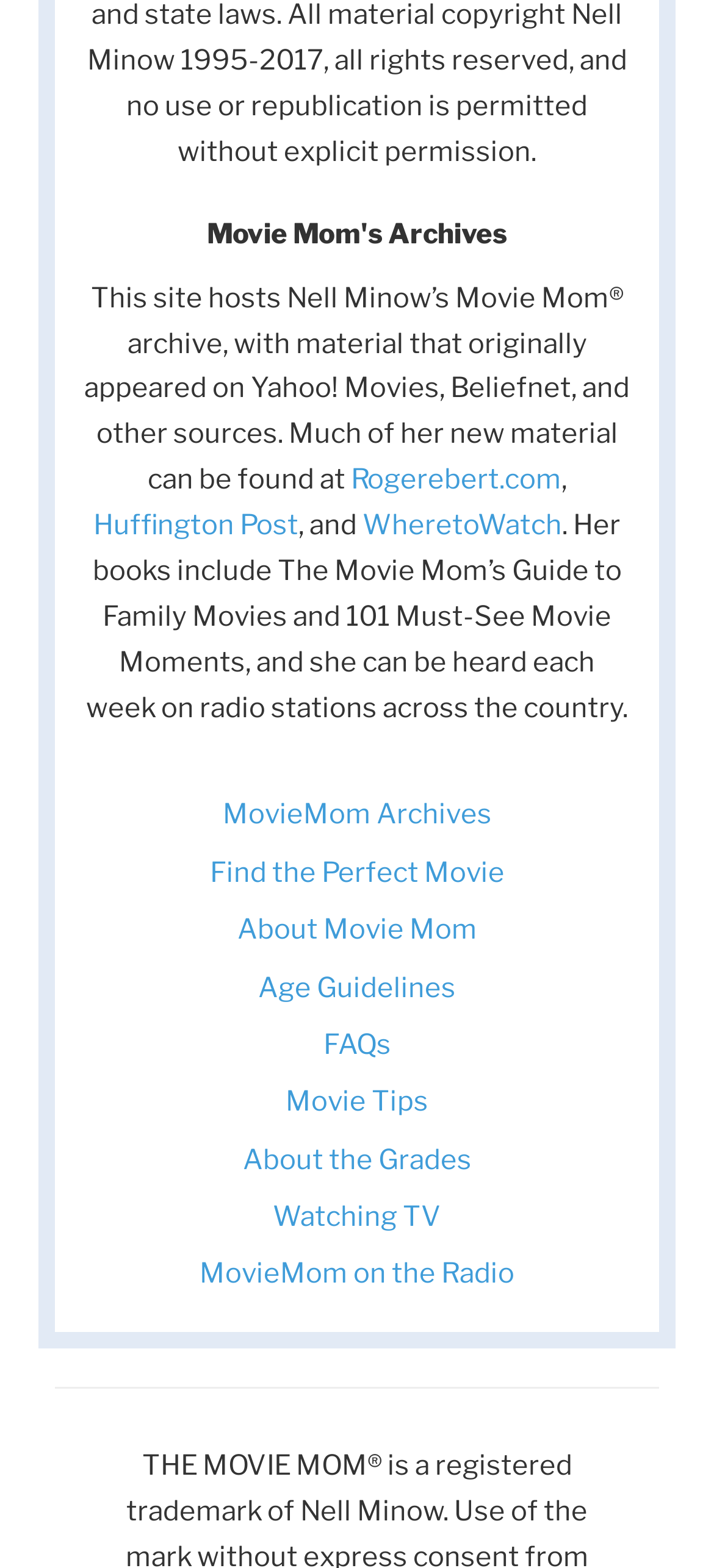Determine the coordinates of the bounding box for the clickable area needed to execute this instruction: "check Age Guidelines".

[0.362, 0.619, 0.638, 0.64]